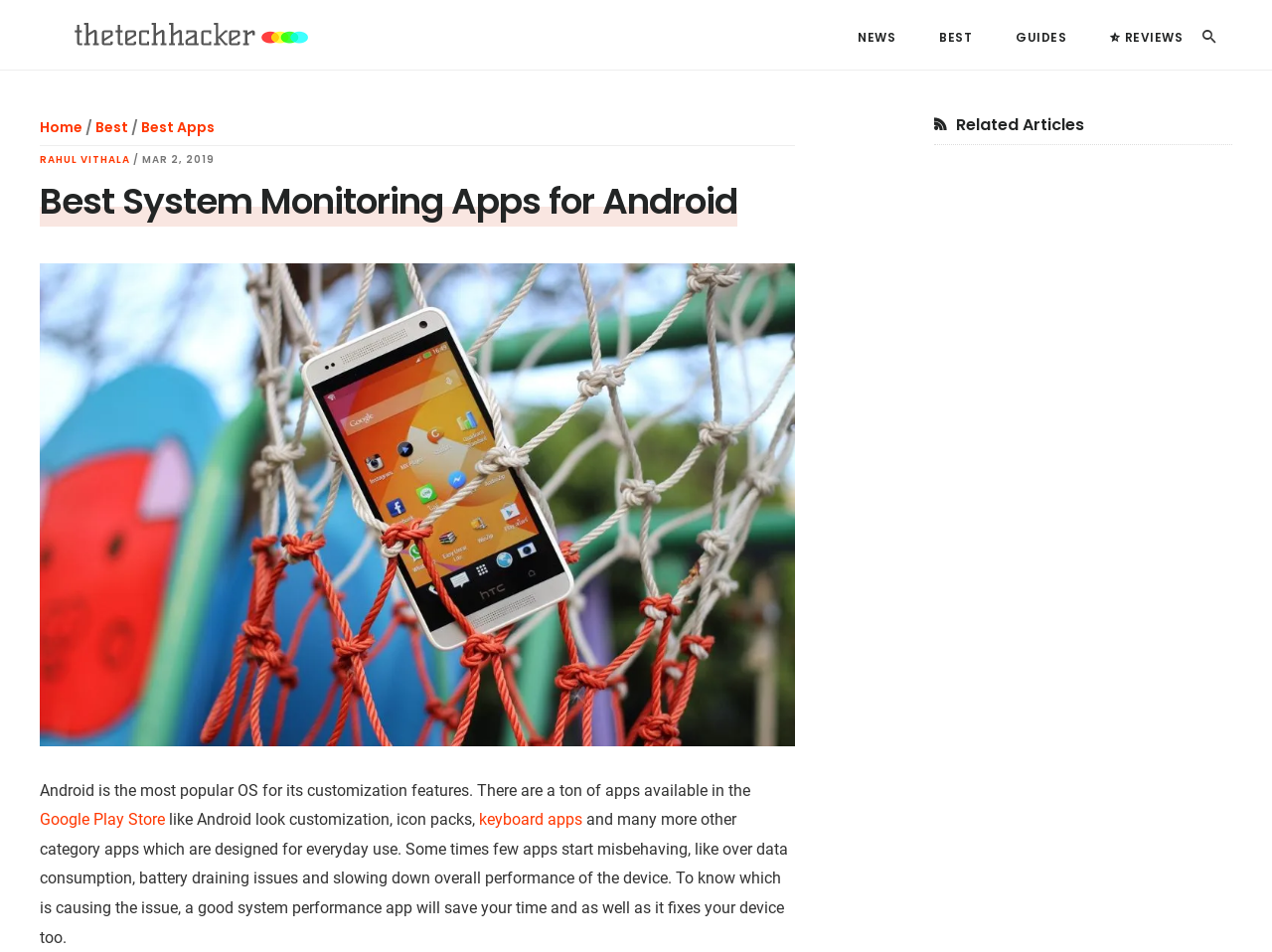What is the author's name of the article?
Relying on the image, give a concise answer in one word or a brief phrase.

Rahul Vithala